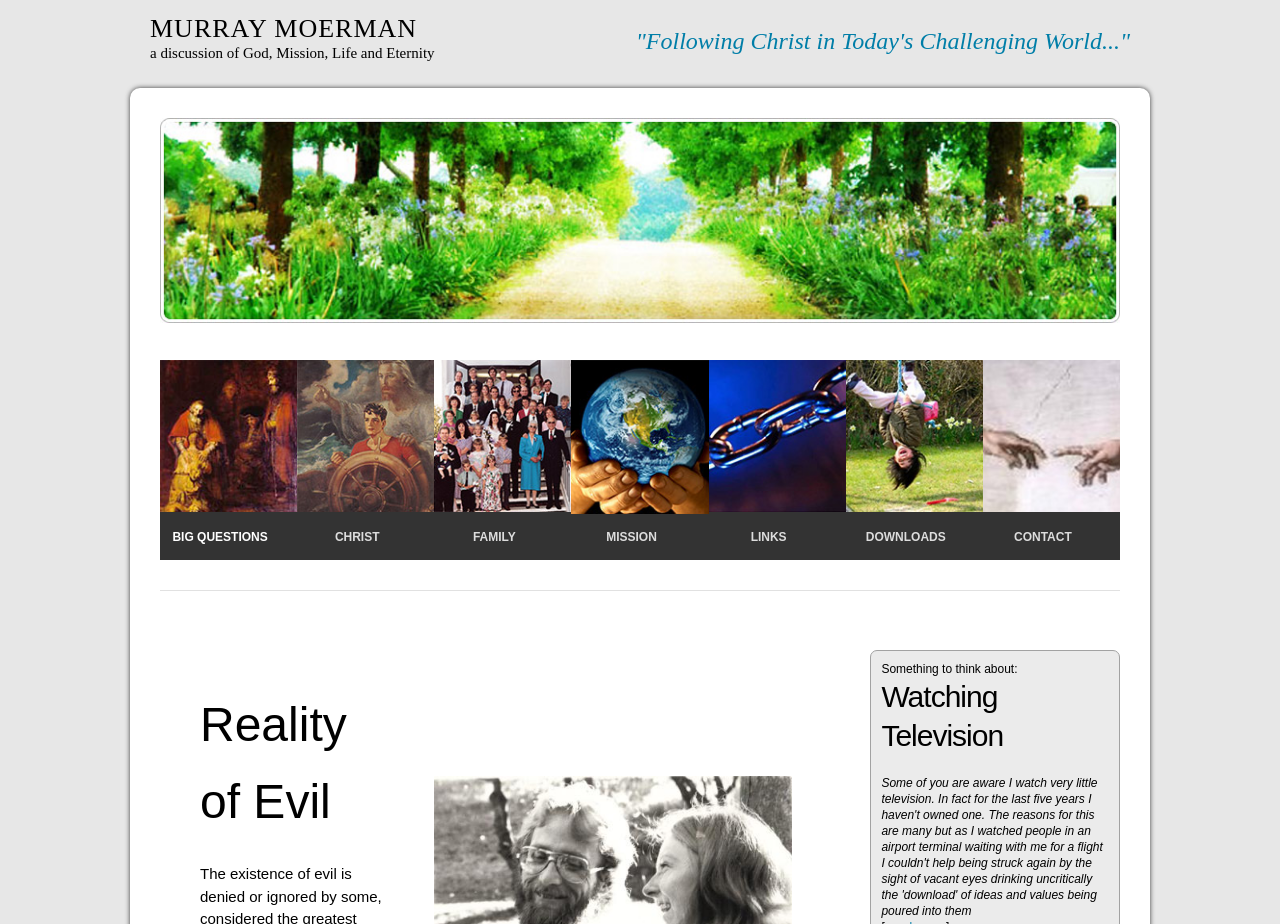Offer a detailed account of what is visible on the webpage.

The webpage is titled "The Origin and End of Evil" and appears to be a personal website or blog. At the top, there is a header section with the author's name, "MURRAY MOERMAN", followed by a subtitle "a discussion of God, Mission, Life and Eternity". 

Below the header, there is a prominent quote or slogan, '"Following Christ in Today\'s Challenging World..."', which takes up a significant portion of the top section. 

On the left side, there is a vertical menu with seven links: "BIG QUESTIONS", "CHRIST", "FAMILY", "MISSION", "LINKS", "DOWNLOADS", and "CONTACT". These links are evenly spaced and take up about a quarter of the page's height.

Below the menu, there is a horizontal separator line that spans the width of the page. 

On the right side, there is a section with a heading "Watching Television" and a preceding text "Something to think about:". This section appears to be a blog post or article, but the content is not fully described in the accessibility tree.